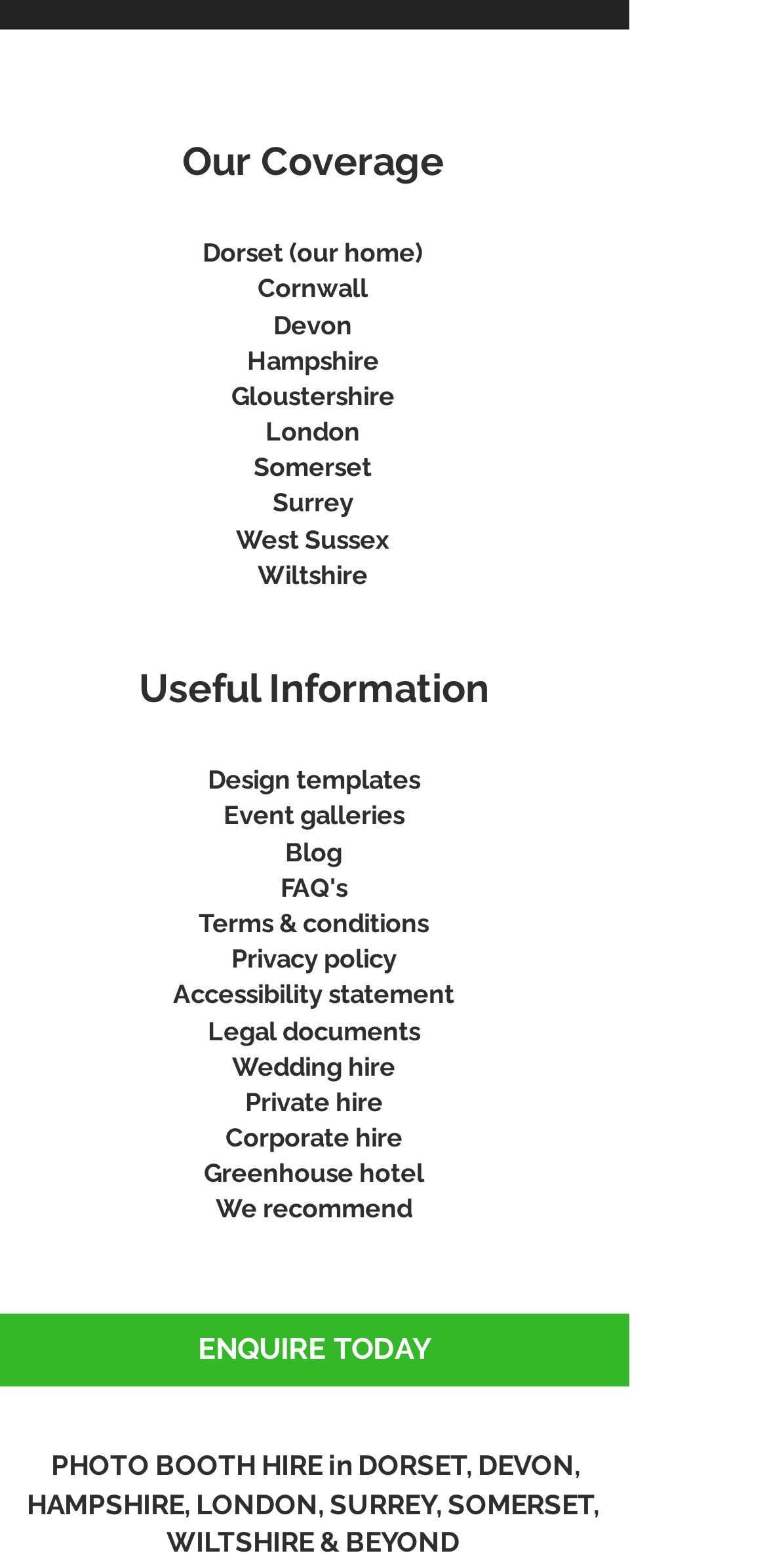Specify the bounding box coordinates of the element's area that should be clicked to execute the given instruction: "Visit 'Blog'". The coordinates should be four float numbers between 0 and 1, i.e., [left, top, right, bottom].

[0.372, 0.534, 0.446, 0.553]